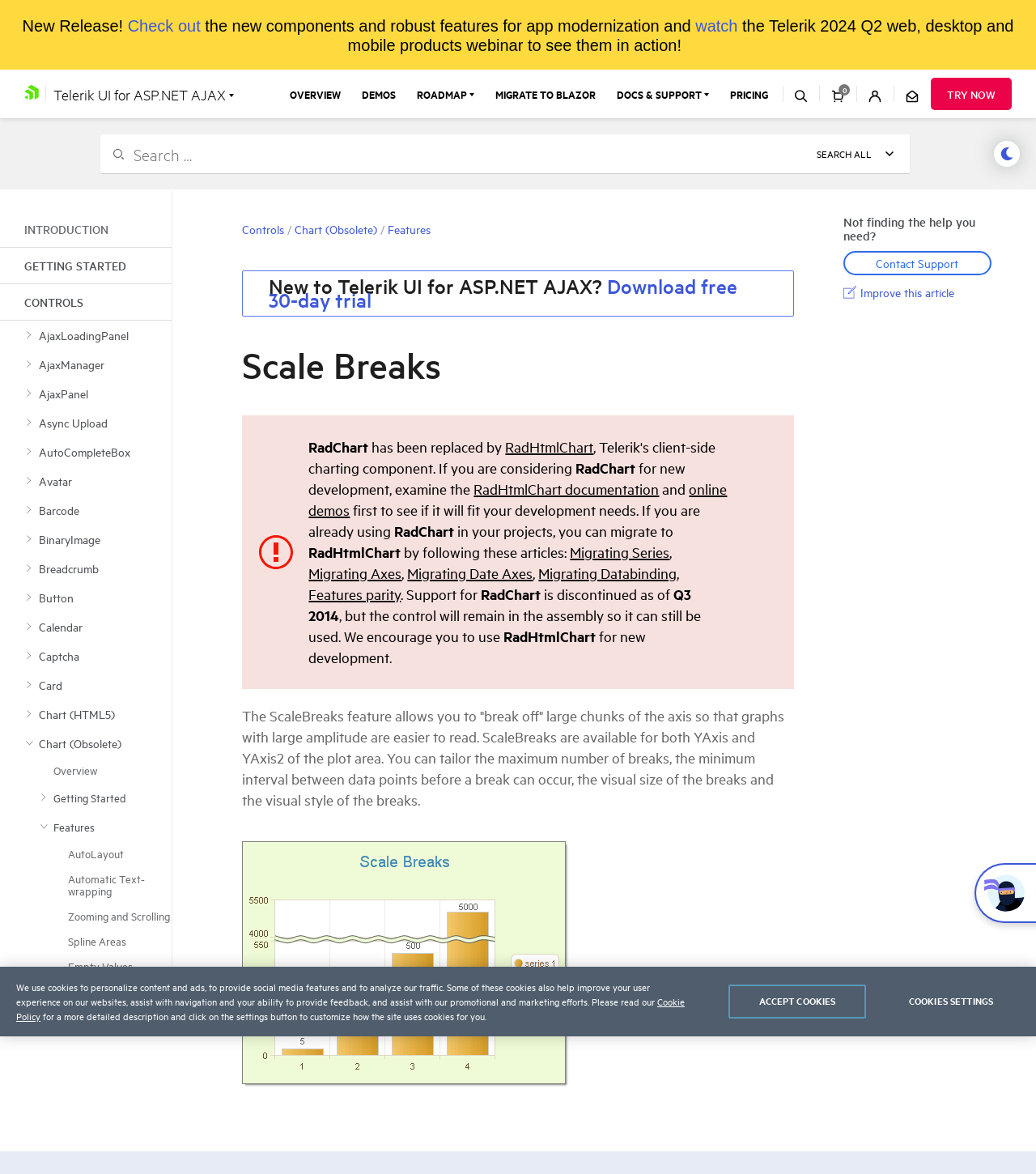Kindly determine the bounding box coordinates for the clickable area to achieve the given instruction: "Try now".

[0.898, 0.066, 0.977, 0.094]